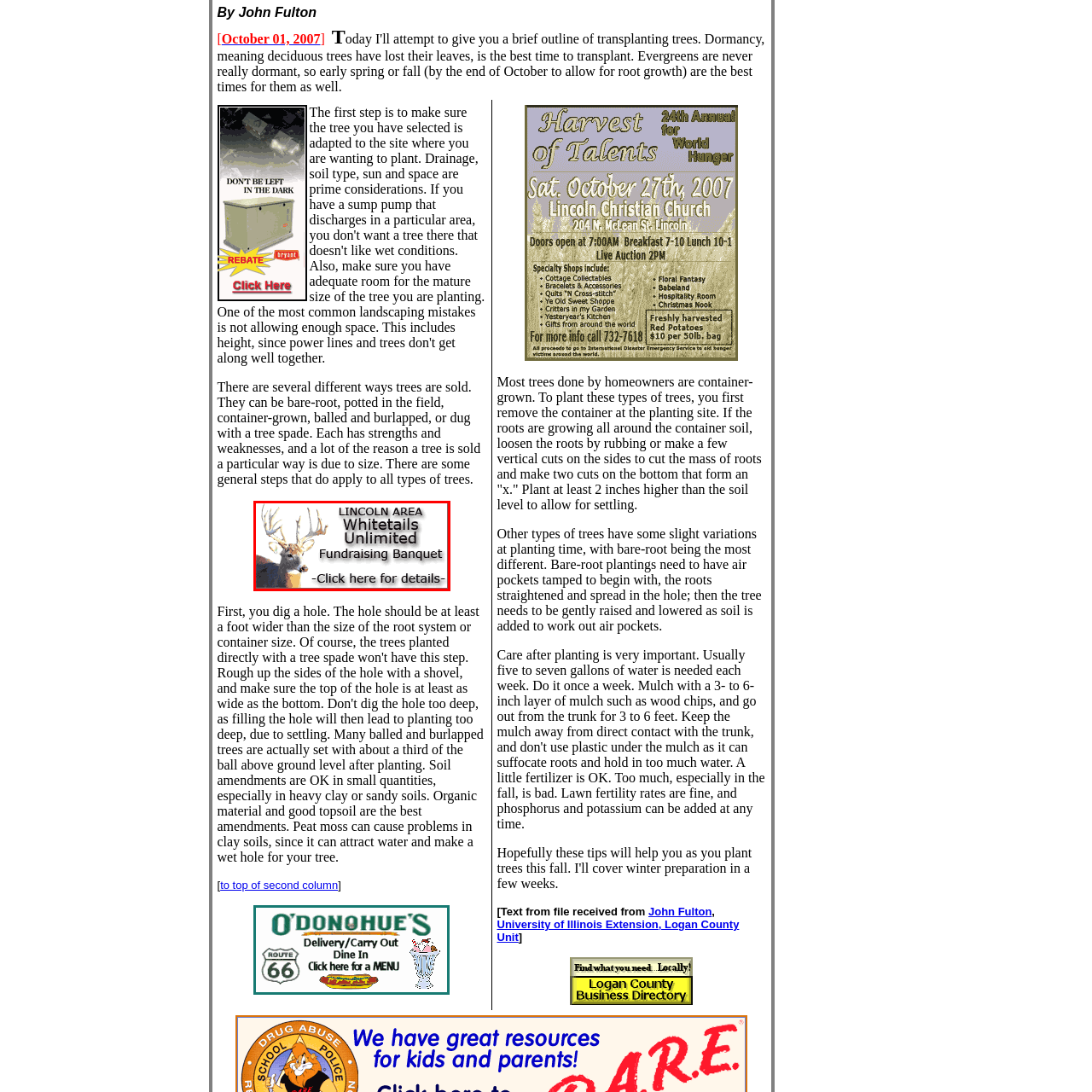Check the highlighted part in pink, What is the purpose of the event? 
Use a single word or phrase for your answer.

Fundraising for conservation efforts